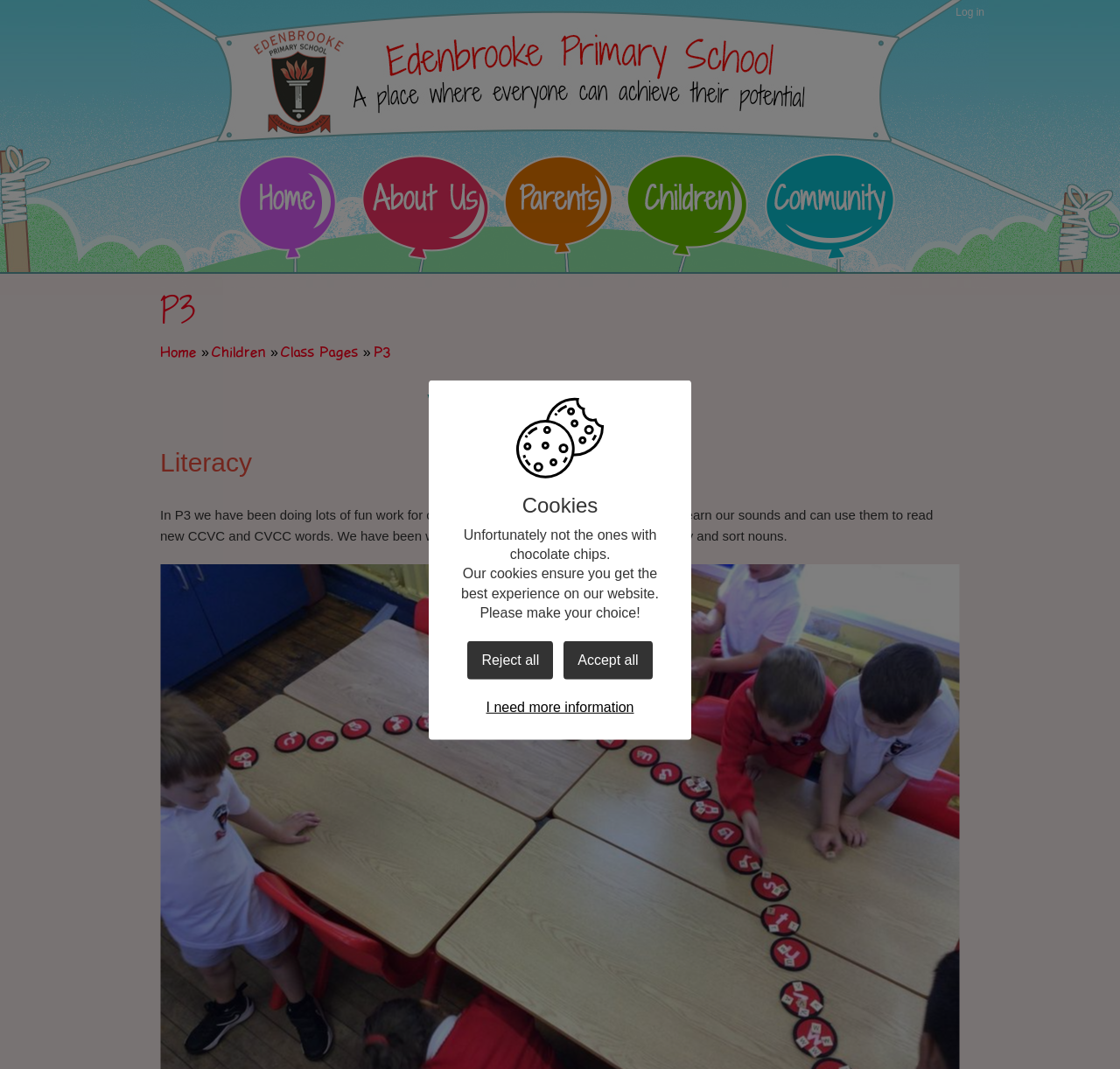Offer a detailed explanation of the webpage layout and contents.

The webpage is about Edenbrooke Primary School. At the top right corner, there is a "Log in" link. Below it, there are several links, including "Home Page", "Home", "Children", "Class Pages", and "P3", which are likely navigation links. 

A large heading "P3" is located at the top center of the page. Below it, there is a welcome message "Welcome to Primary 3!".

On the left side of the page, there are several links, including "Home", "About Us", "Parents", "Children", and "Community", which are likely navigation links.

In the main content area, there is a section about Literacy in P3, which includes a brief description of the work they have been doing in Literacy, including learning sounds and grammar.

At the bottom of the page, there is a section about cookies, with a heading "Cookies" and a brief description of what cookies are used for on the website. There are three buttons to manage cookie settings: "Reject all cookies", "Accept all cookies", and "Customise cookie settings". The "Customise cookie settings" button has an additional link "I need more information" below it.